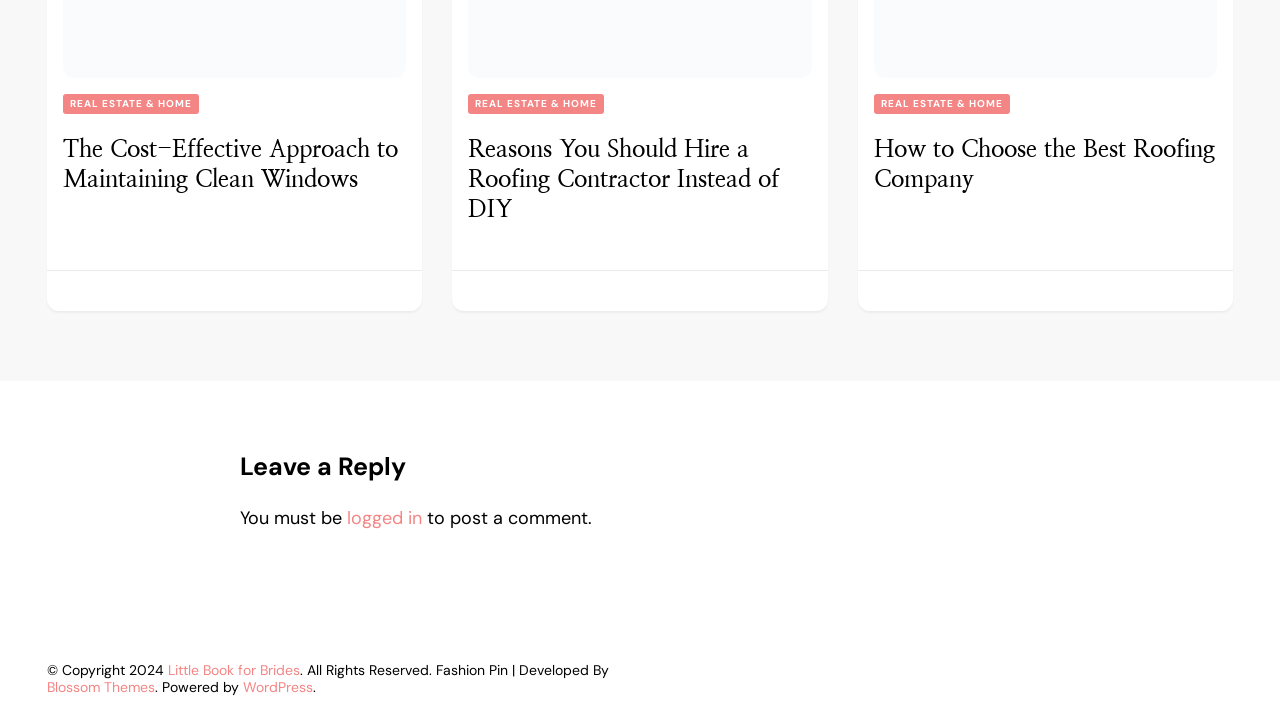Please mark the clickable region by giving the bounding box coordinates needed to complete this instruction: "Click on 'logged in'".

[0.271, 0.694, 0.33, 0.727]